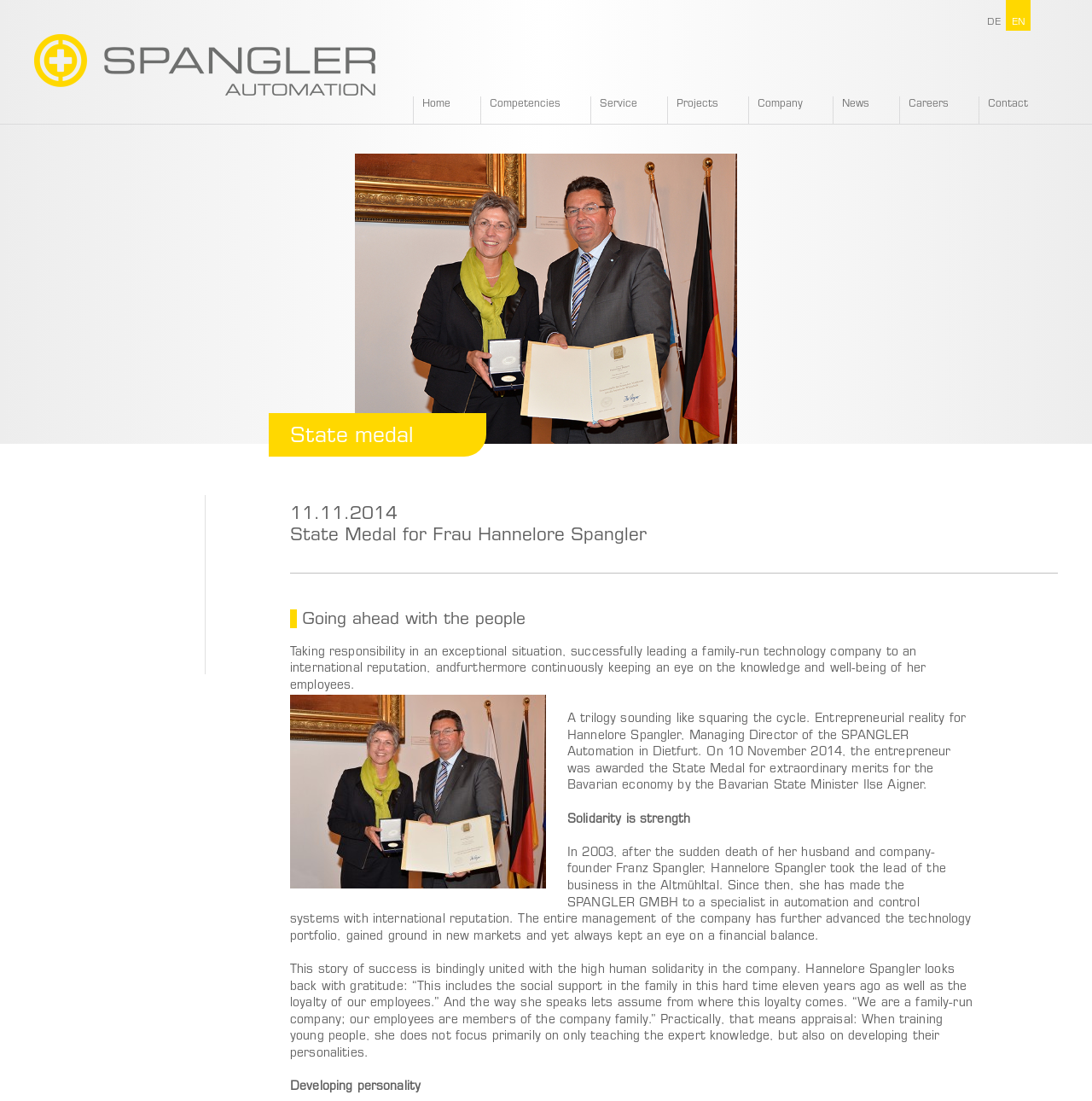Detail the various sections and features of the webpage.

The webpage is about Frau Hannelore Spangler, the Managing Director of SPANGLER Automation, who was awarded the State Medal for extraordinary merits for the Bavarian economy in 2014. 

At the top of the page, there is a navigation menu with 8 links: 'Home', 'Competencies', 'Service', 'Projects', 'Company', 'News', 'Careers', and 'Contact', aligned horizontally from left to right. 

Below the navigation menu, there is a heading that reads '11.11.2014 State Medal for Frau Hannelore Spangler'. 

Further down, there is a section with a heading 'Going ahead with the people', followed by two paragraphs of text describing Frau Spangler's achievements and her approach to leadership. 

To the right of this section, there is an image of the State Medal, and below it, there is a paragraph of text describing the award ceremony. 

The page also features several other paragraphs of text, including one with a heading 'Solidarity is strength', which describes Frau Spangler's leadership style and her commitment to her employees. 

Another section describes the company's history and Frau Spangler's role in its development, with a focus on the company's values and approach to employee development. 

Finally, there is a concluding paragraph with a heading 'Developing personality', which summarizes Frau Spangler's approach to leadership and her commitment to her employees.